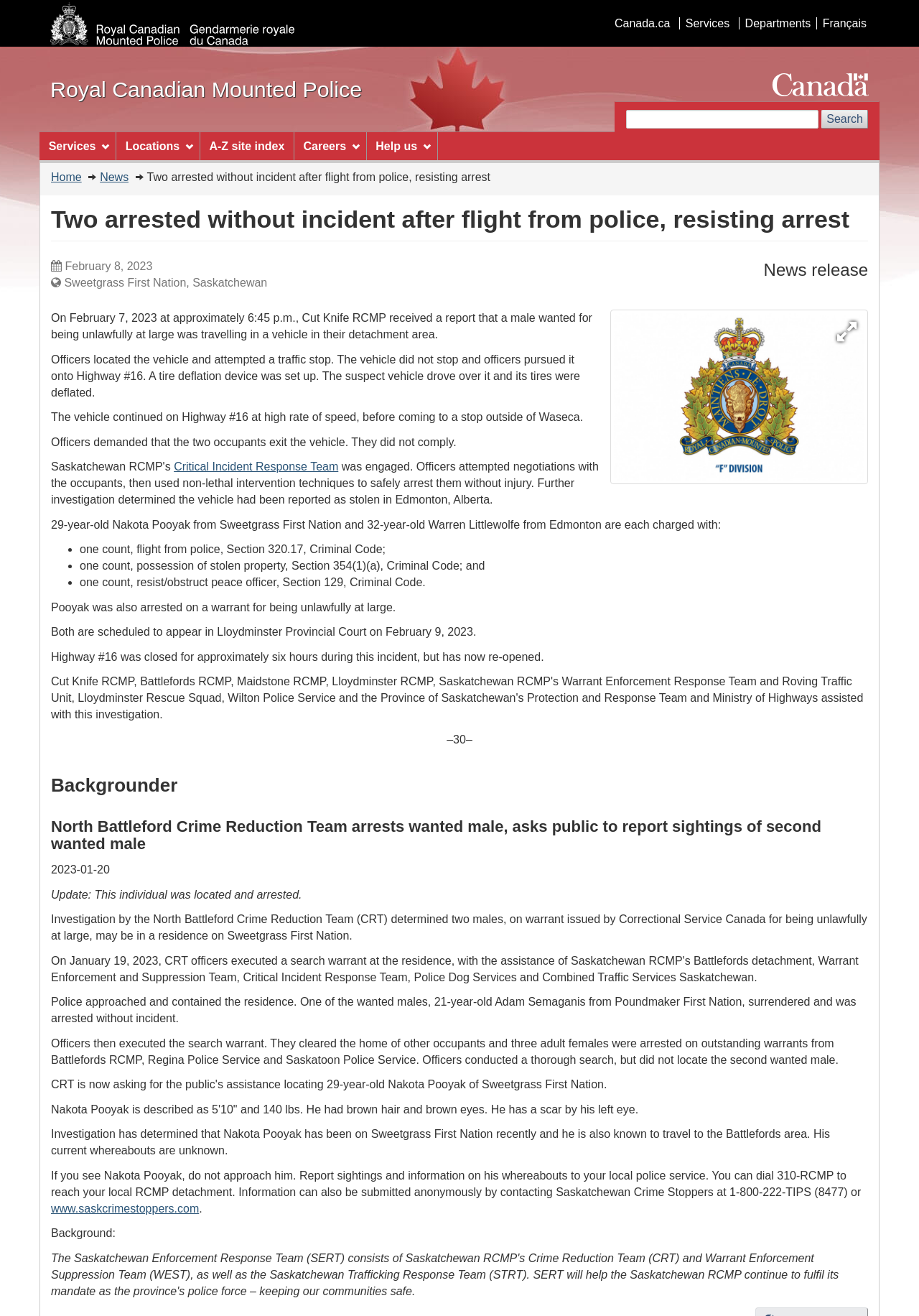Locate the bounding box coordinates of the area to click to fulfill this instruction: "Go to Canada.ca". The bounding box should be presented as four float numbers between 0 and 1, in the order [left, top, right, bottom].

[0.662, 0.013, 0.735, 0.022]